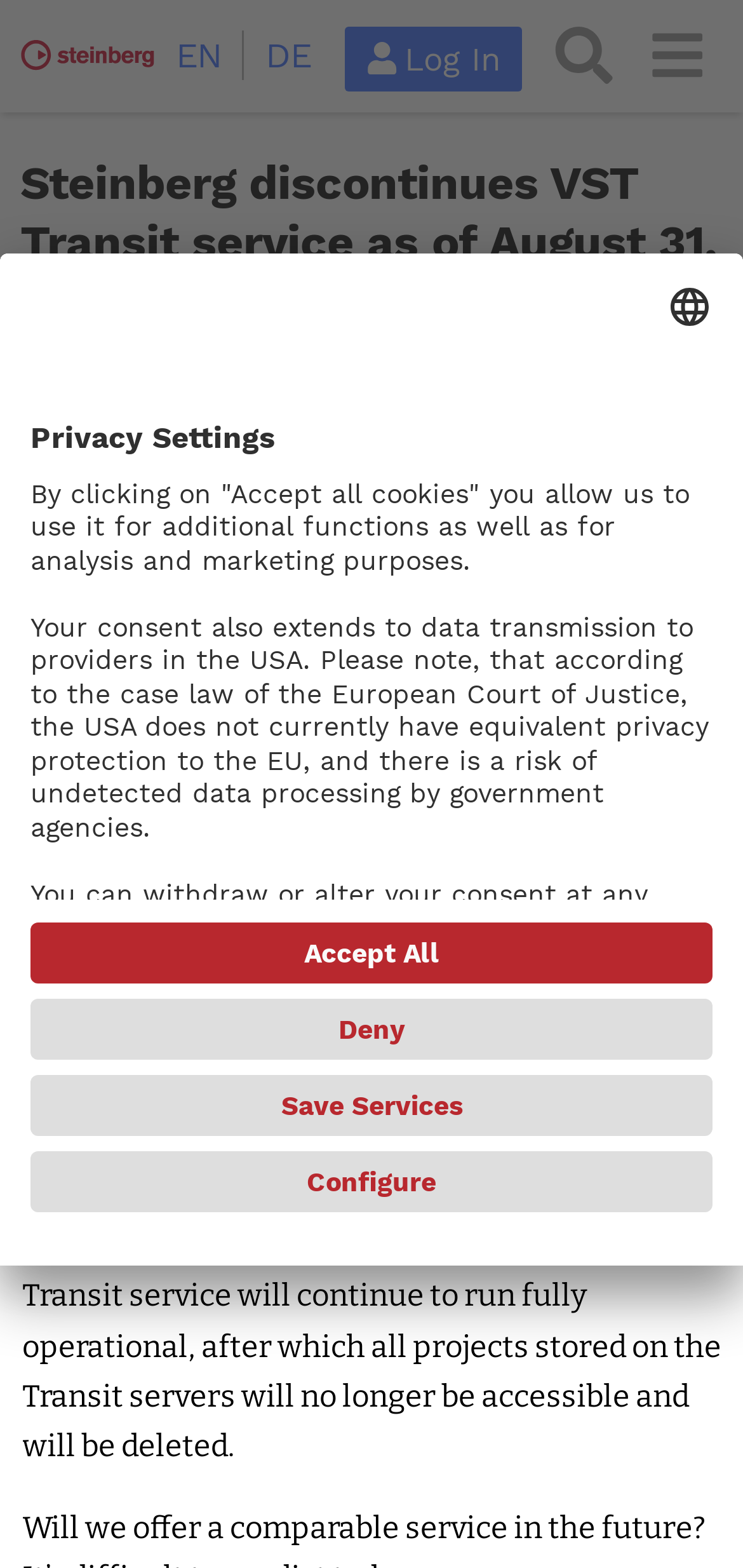Determine the bounding box coordinates of the section to be clicked to follow the instruction: "Open the Privacy Settings". The coordinates should be given as four float numbers between 0 and 1, formatted as [left, top, right, bottom].

[0.0, 0.724, 0.113, 0.778]